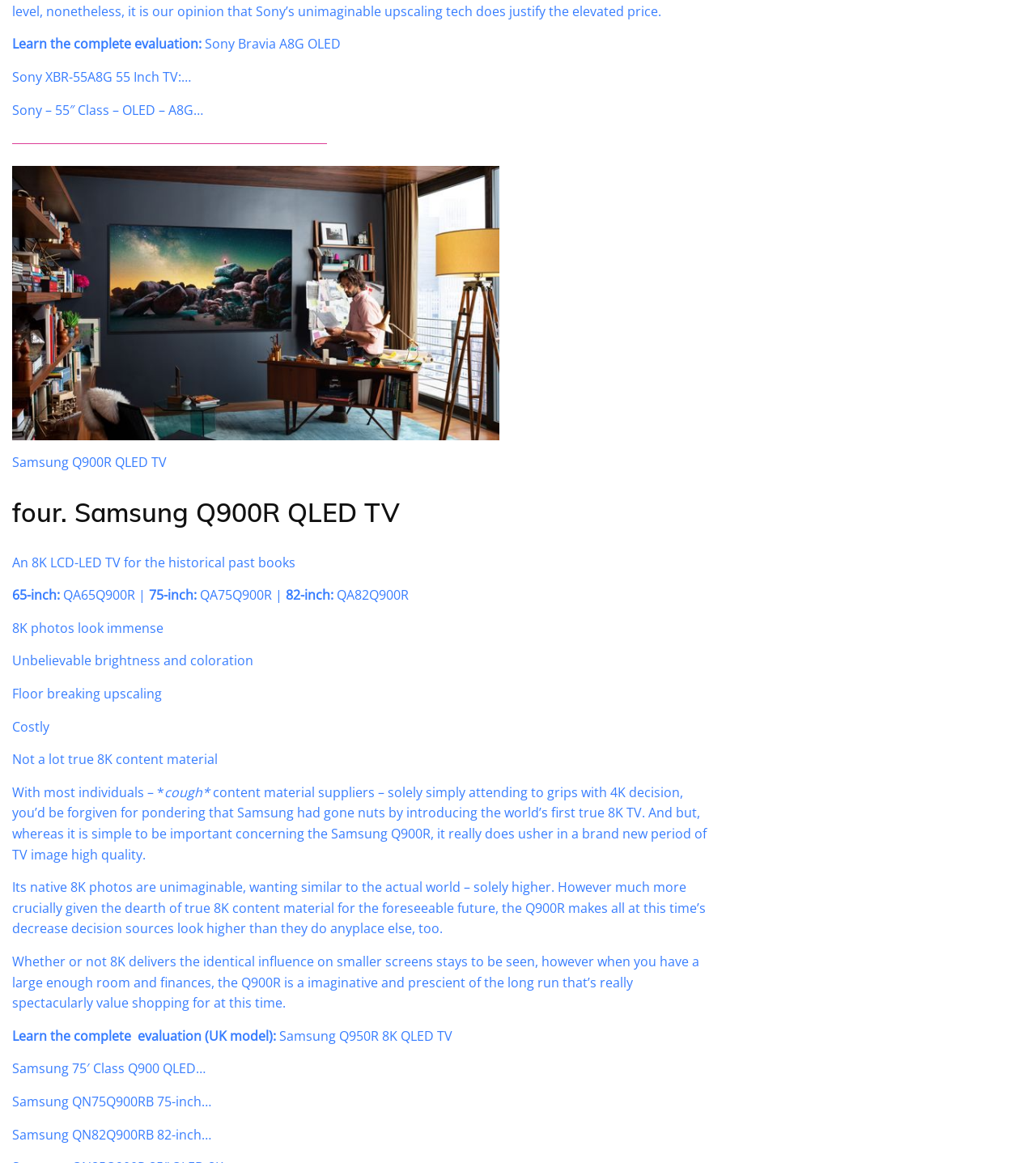Locate the bounding box coordinates of the area you need to click to fulfill this instruction: 'Explore the Samsung 75′ Class Q900 QLED TV'. The coordinates must be in the form of four float numbers ranging from 0 to 1: [left, top, right, bottom].

[0.012, 0.91, 0.688, 0.985]